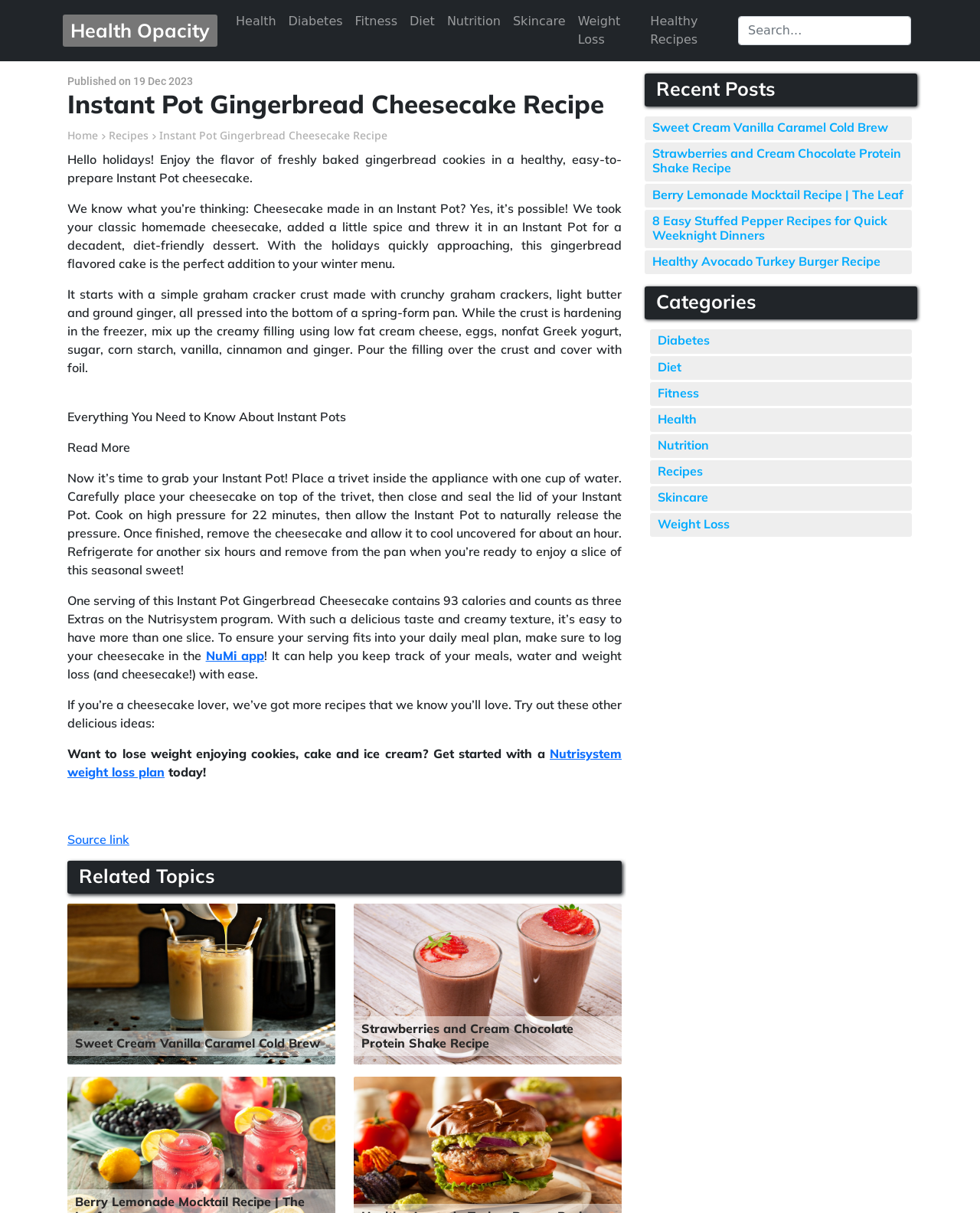What is the cooking time for the cheesecake in the Instant Pot?
Look at the screenshot and respond with one word or a short phrase.

22 minutes